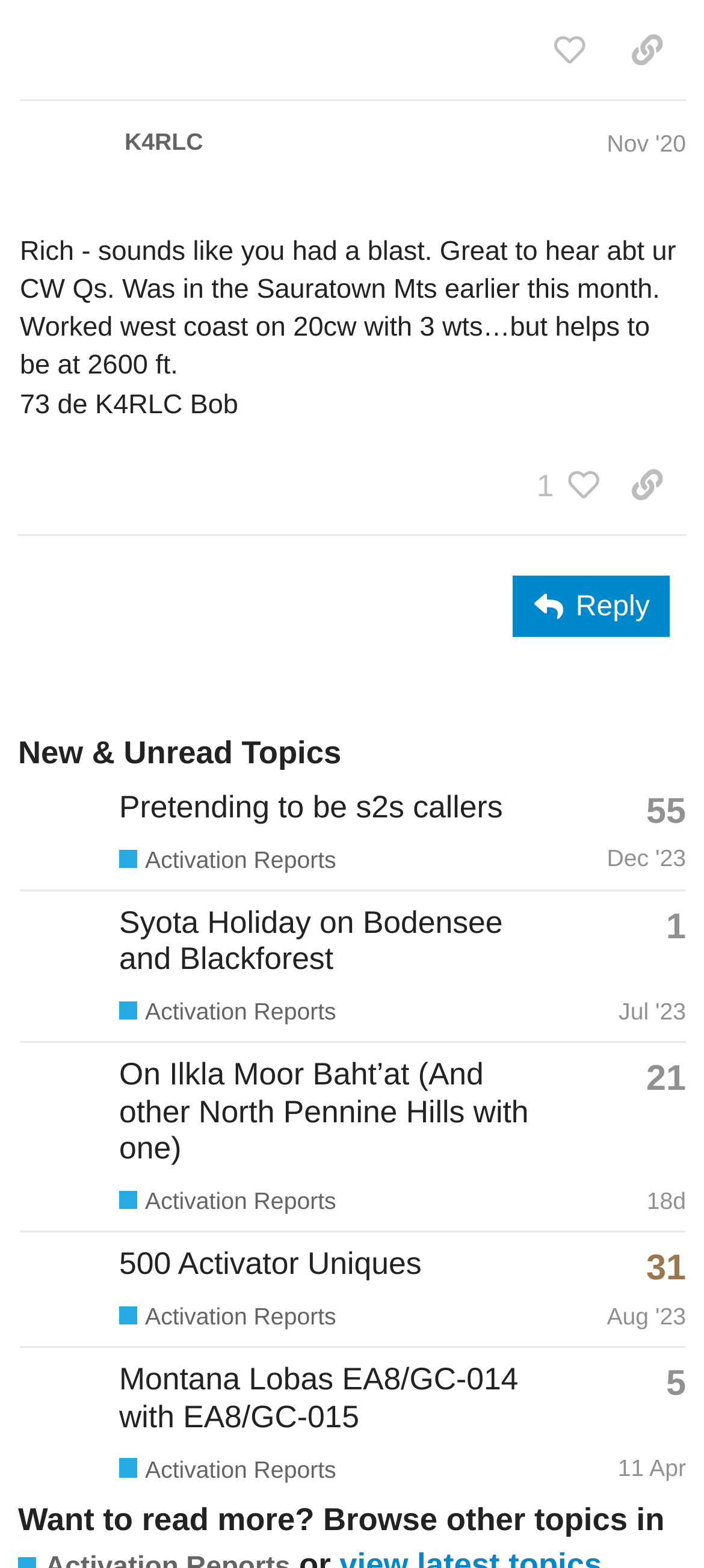Using the elements shown in the image, answer the question comprehensively: What is the topic of the post with 55 replies?

I found the gridcell element with the generic text 'This topic has 55 replies' and looked at the heading element inside it, which has the text 'Pretending to be s2s callers'.